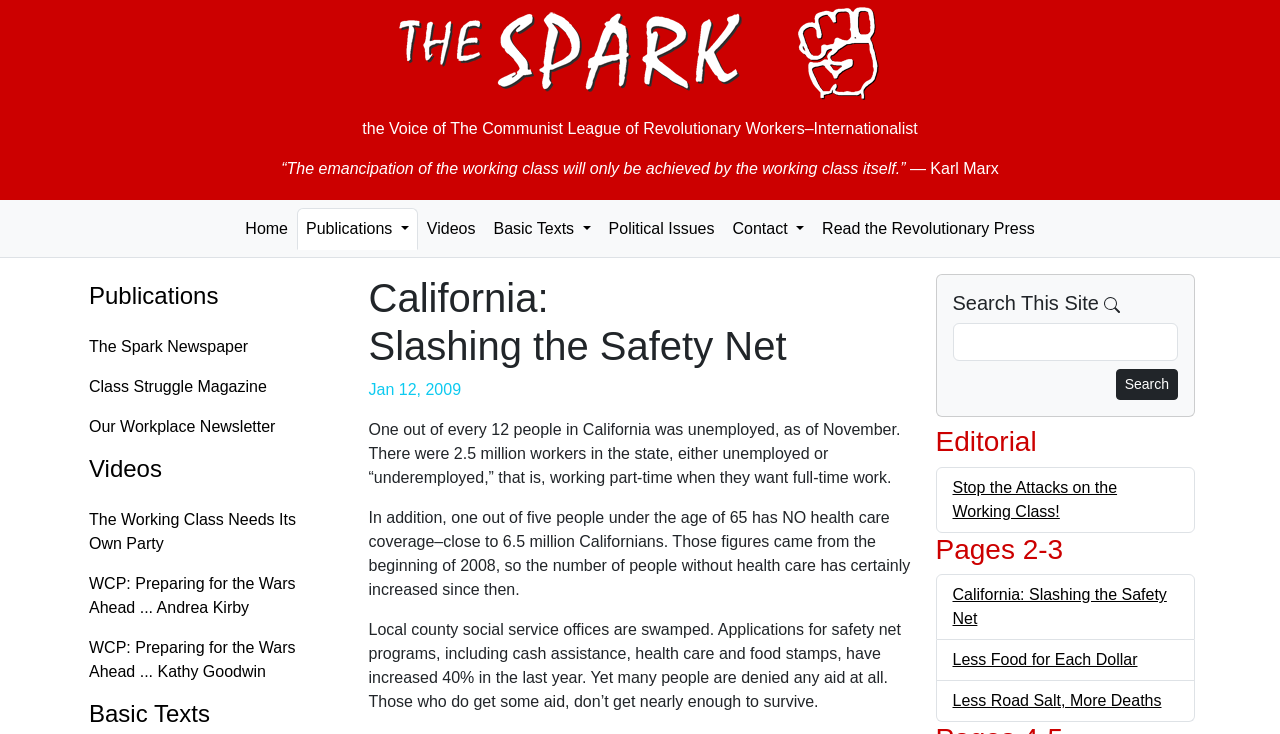Please determine the bounding box coordinates of the section I need to click to accomplish this instruction: "Search for a topic on this site".

[0.744, 0.44, 0.92, 0.492]